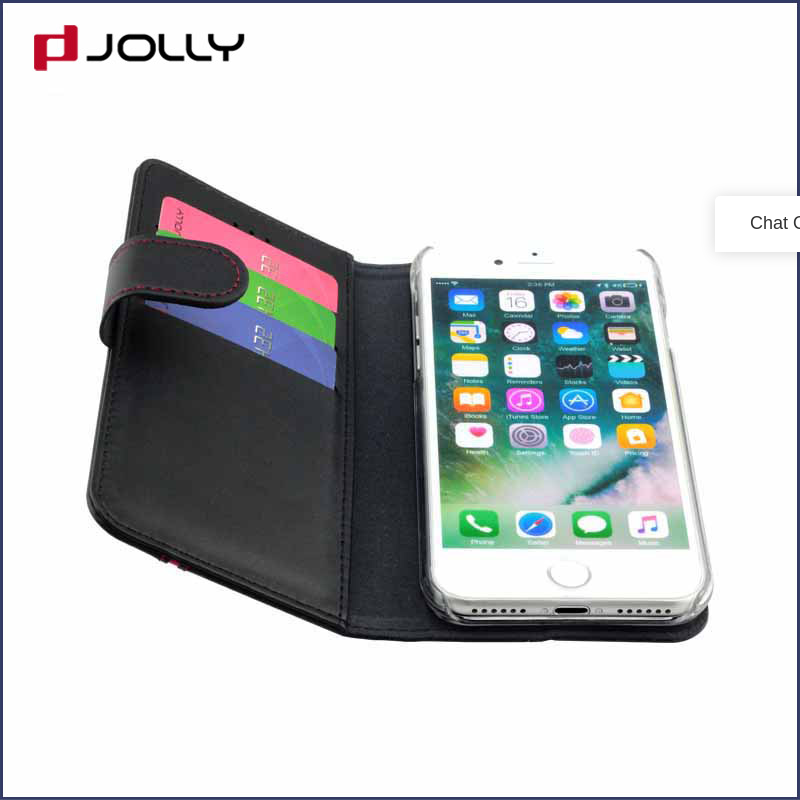What is the brand name of the wallet case?
Look at the image and respond to the question as thoroughly as possible.

The caption states that the brand logo 'JOLLY' is displayed prominently in the top left corner, indicating that the brand name of the wallet case is JOLLY.